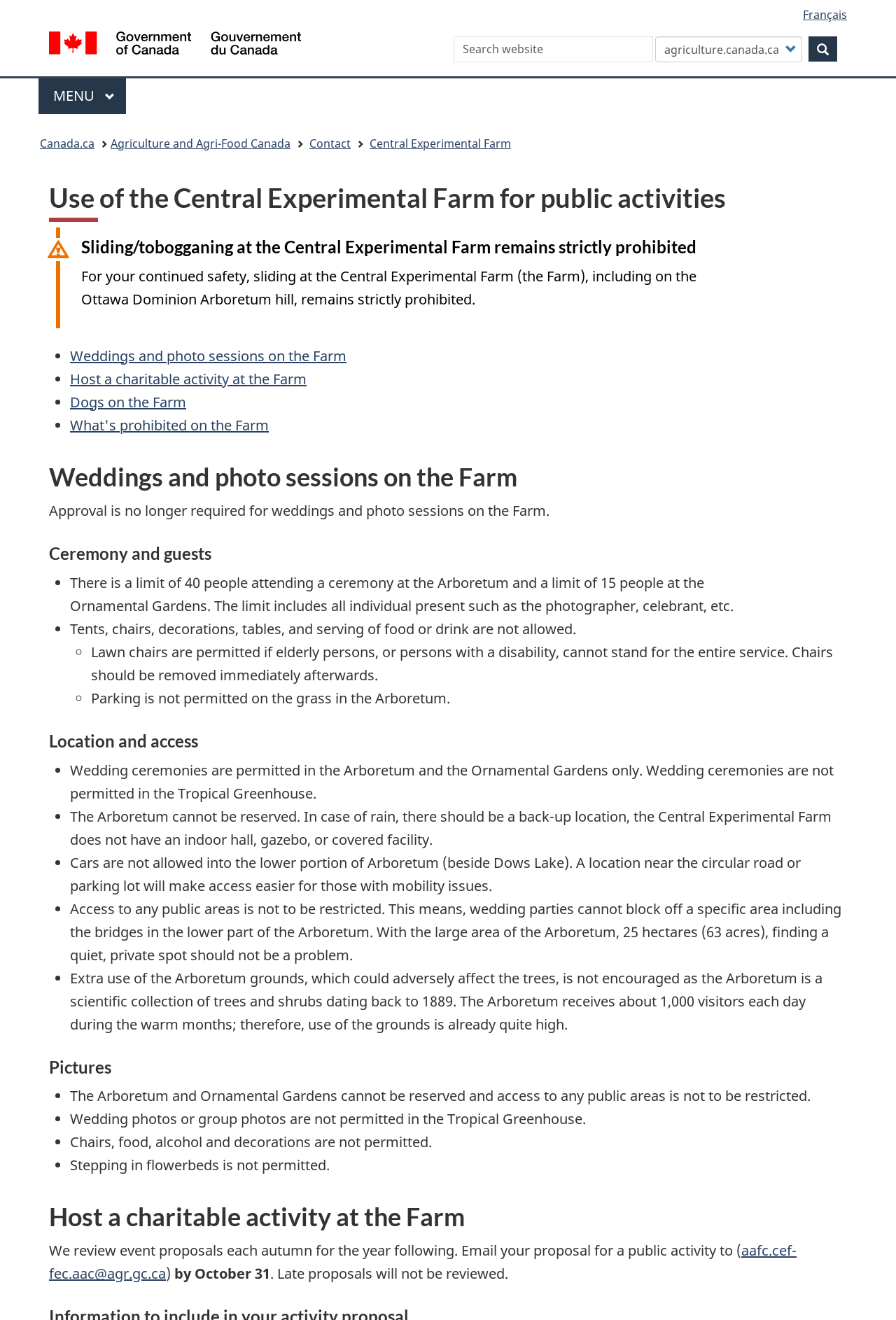Please predict the bounding box coordinates of the element's region where a click is necessary to complete the following instruction: "Read about weddings and photo sessions on the Farm". The coordinates should be represented by four float numbers between 0 and 1, i.e., [left, top, right, bottom].

[0.078, 0.262, 0.387, 0.277]